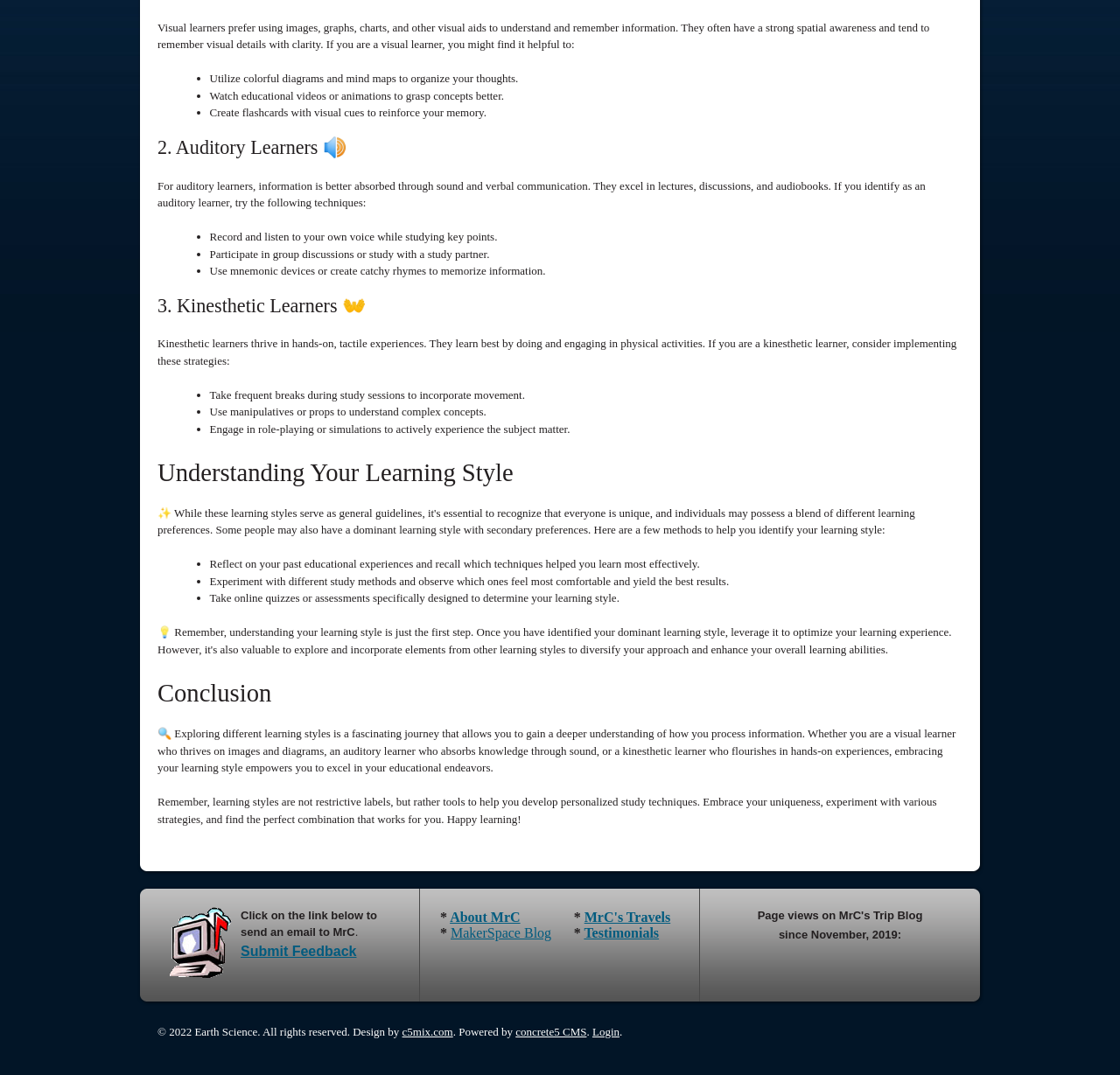Mark the bounding box of the element that matches the following description: "Testimonials".

[0.521, 0.861, 0.588, 0.874]